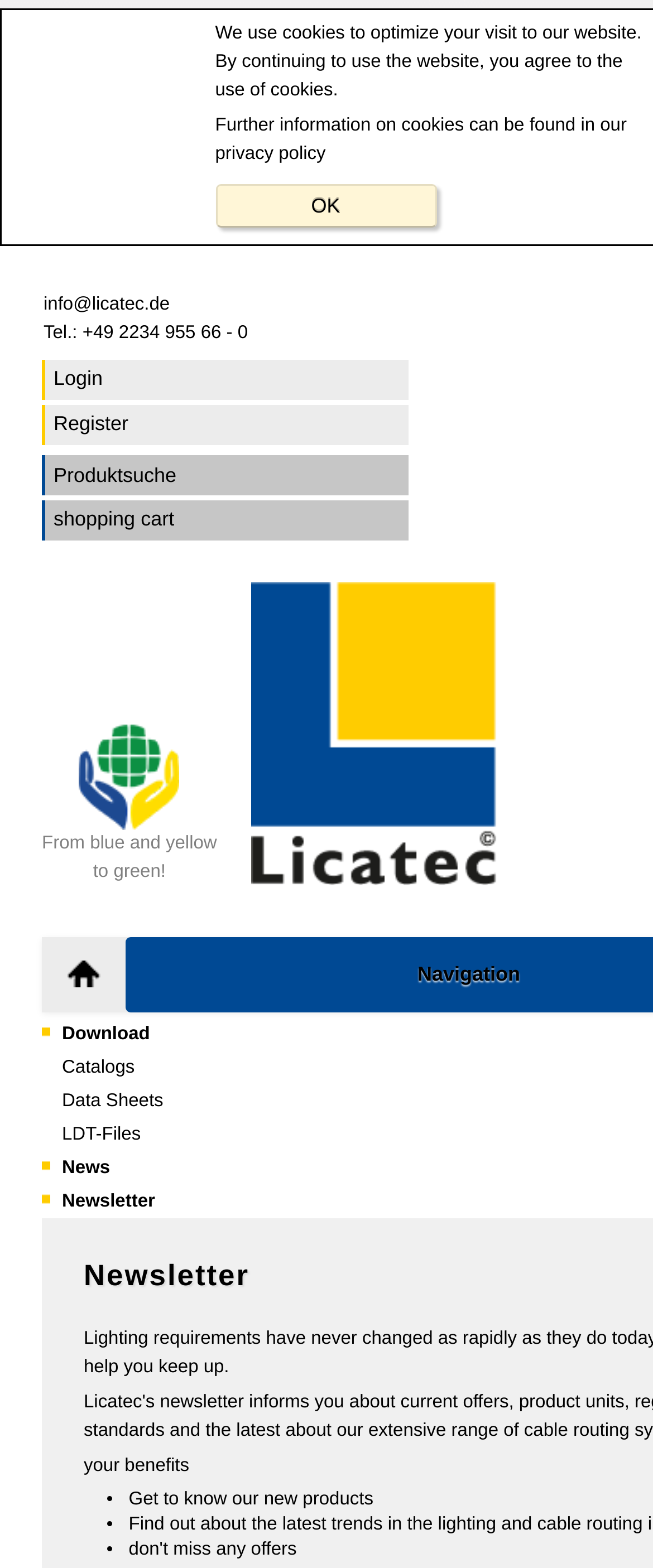Answer the question using only one word or a concise phrase: What can be downloaded from the website?

Catalogs, Data Sheets, LDT-Files